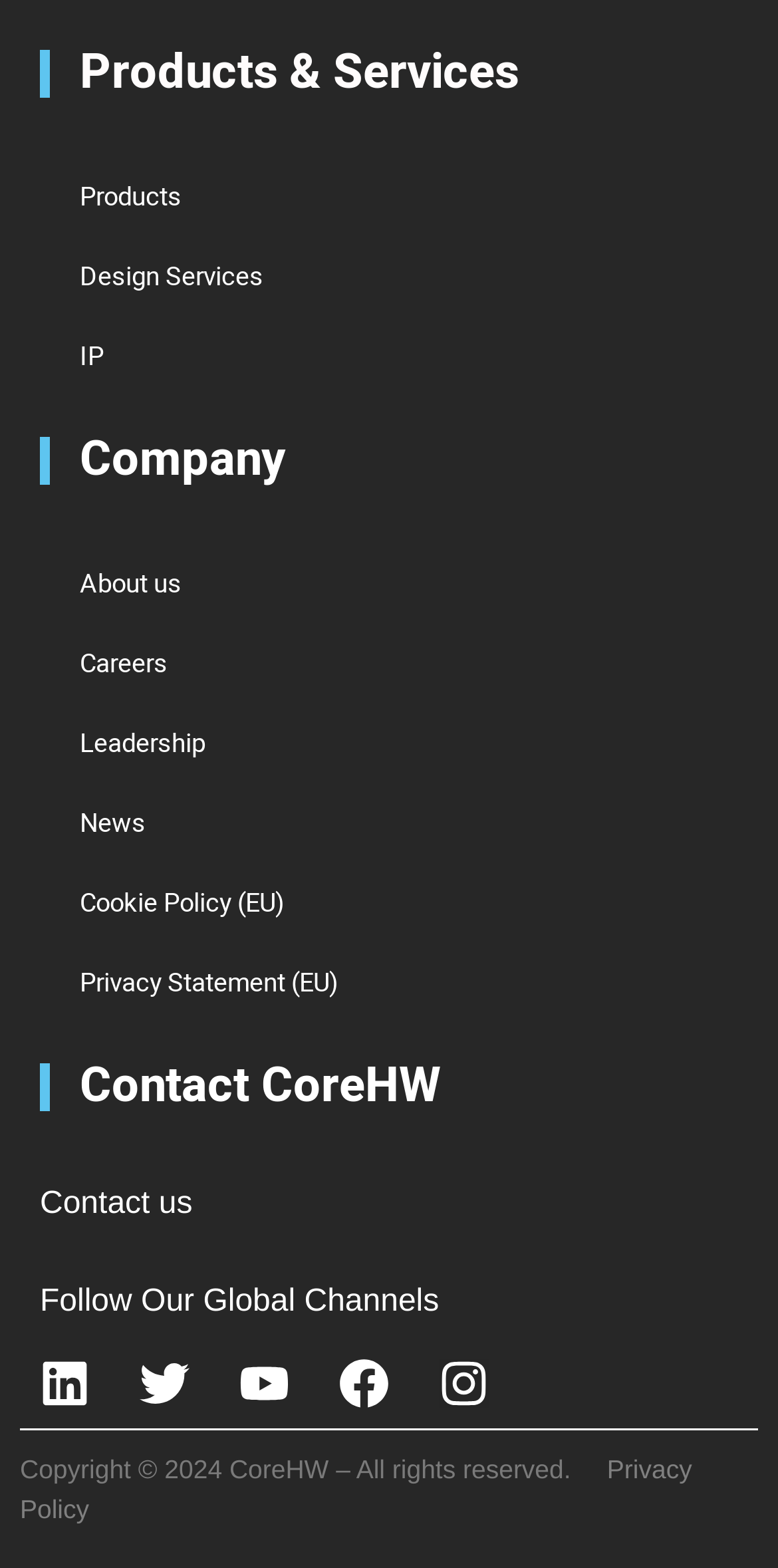Find the bounding box coordinates for the HTML element described as: "Cookie Policy (EU)". The coordinates should consist of four float values between 0 and 1, i.e., [left, top, right, bottom].

[0.051, 0.551, 0.949, 0.602]